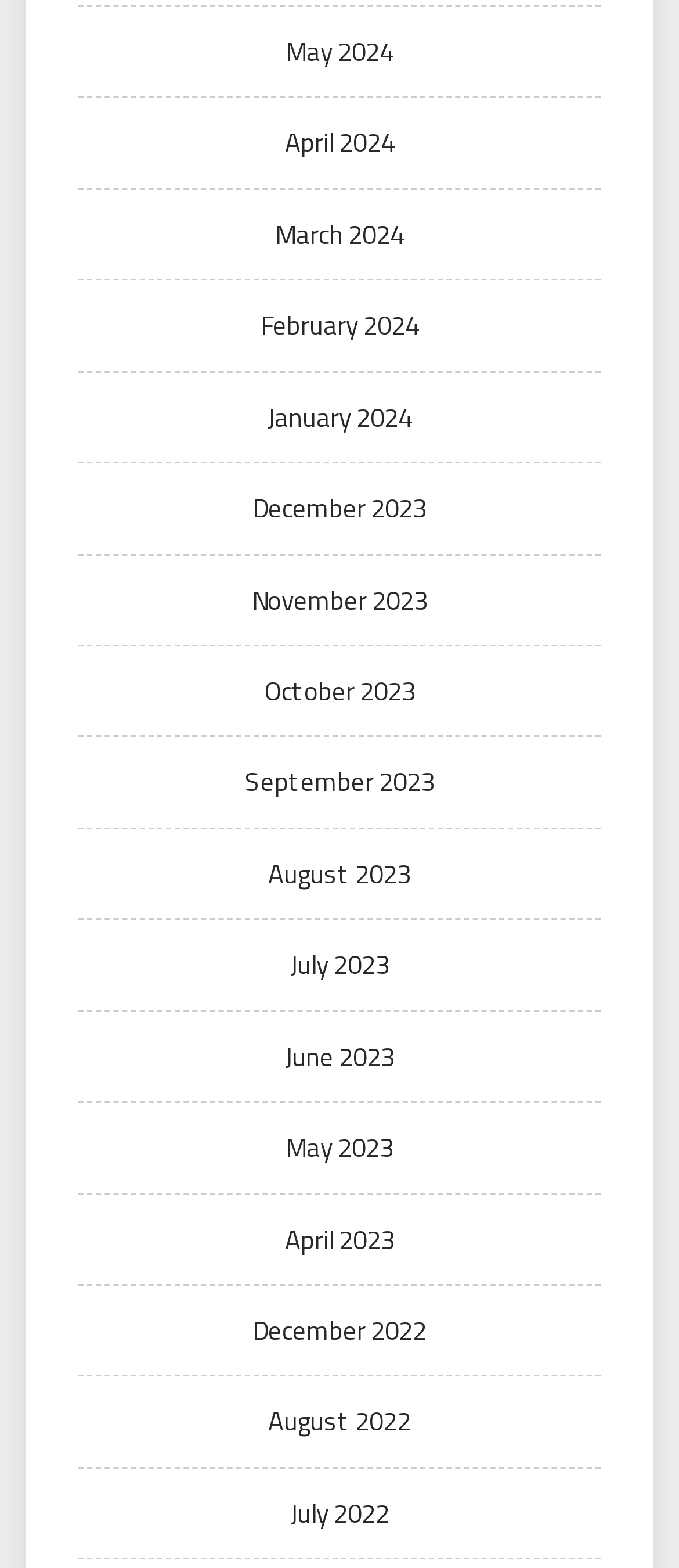Specify the bounding box coordinates of the area that needs to be clicked to achieve the following instruction: "Check December 2022".

[0.372, 0.836, 0.628, 0.861]